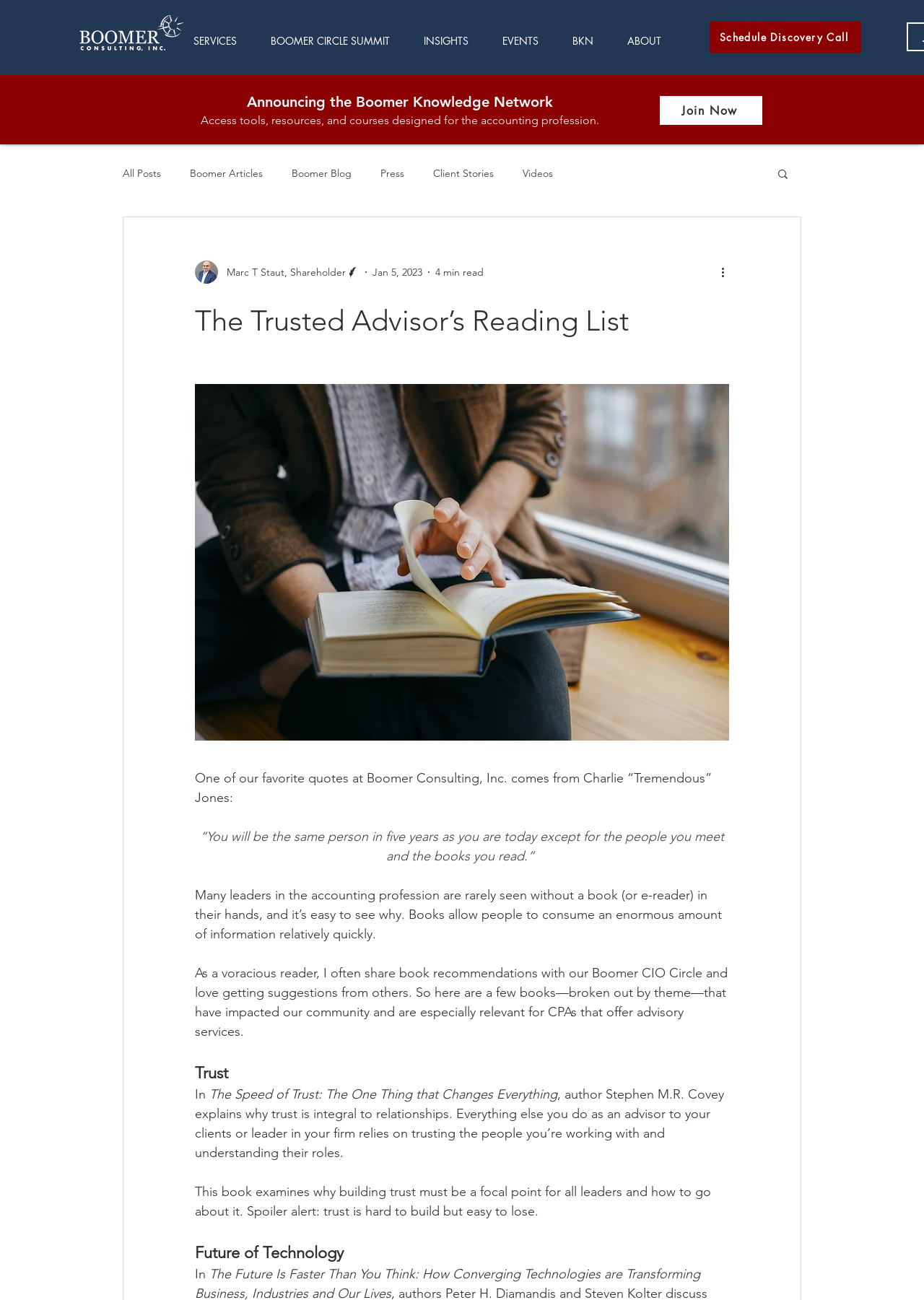Find the bounding box coordinates of the clickable element required to execute the following instruction: "Join the Boomer Knowledge Network". Provide the coordinates as four float numbers between 0 and 1, i.e., [left, top, right, bottom].

[0.714, 0.074, 0.825, 0.096]